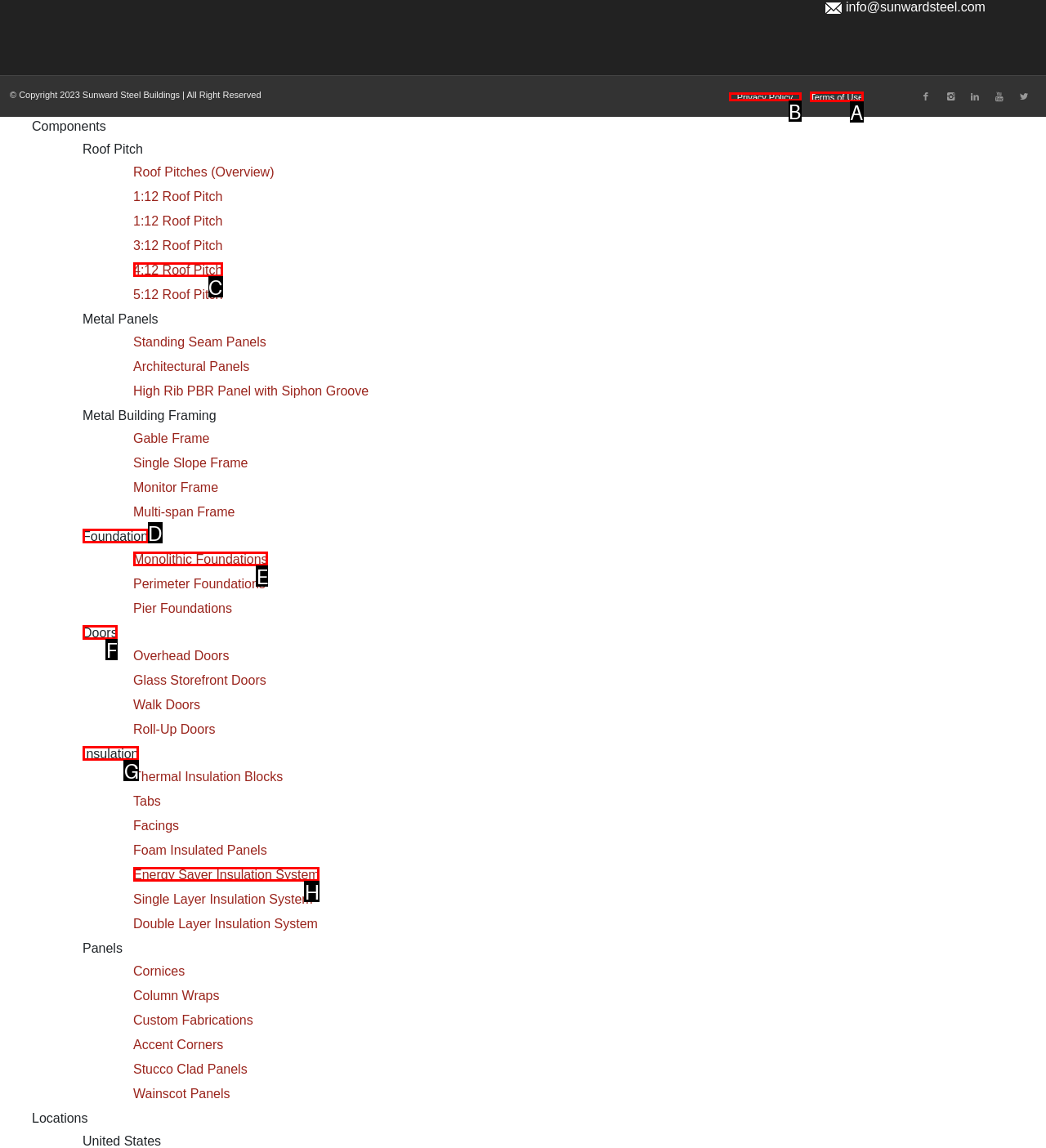Select the letter of the option that should be clicked to achieve the specified task: Check the Privacy Policy. Respond with just the letter.

B